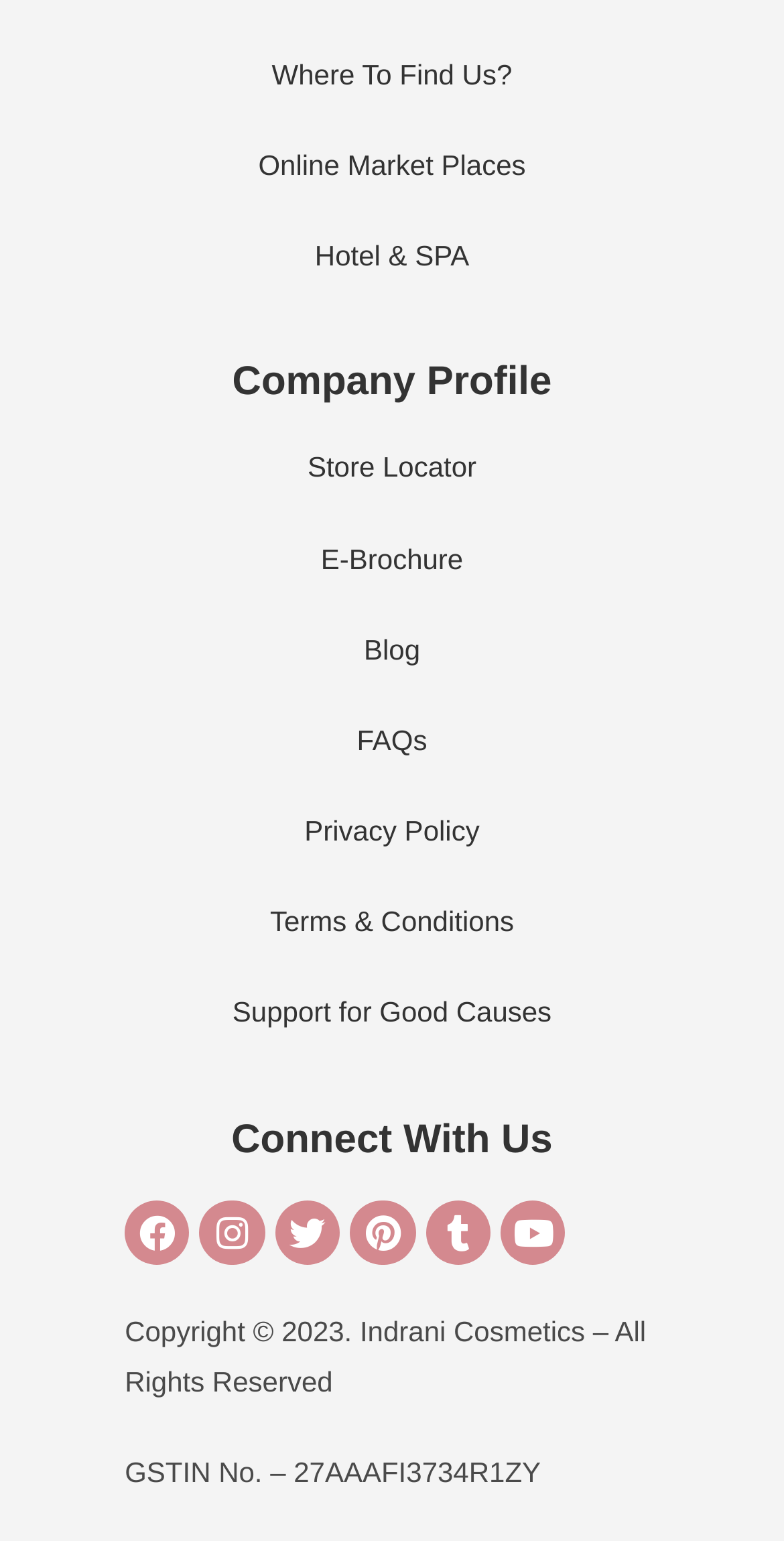Please provide the bounding box coordinates for the UI element as described: "Store Locator". The coordinates must be four floats between 0 and 1, represented as [left, top, right, bottom].

[0.392, 0.293, 0.608, 0.314]